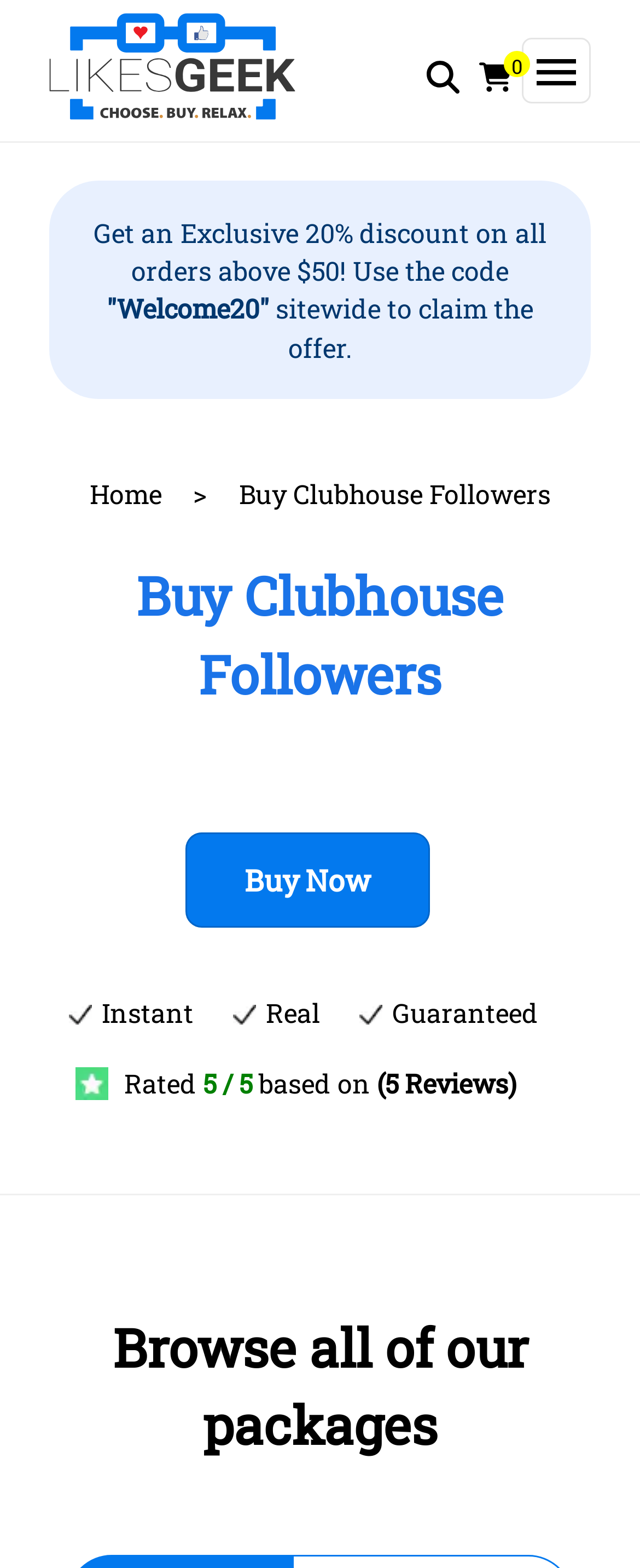Determine the bounding box coordinates of the clickable region to execute the instruction: "Go to the home page". The coordinates should be four float numbers between 0 and 1, denoted as [left, top, right, bottom].

[0.101, 0.296, 0.291, 0.334]